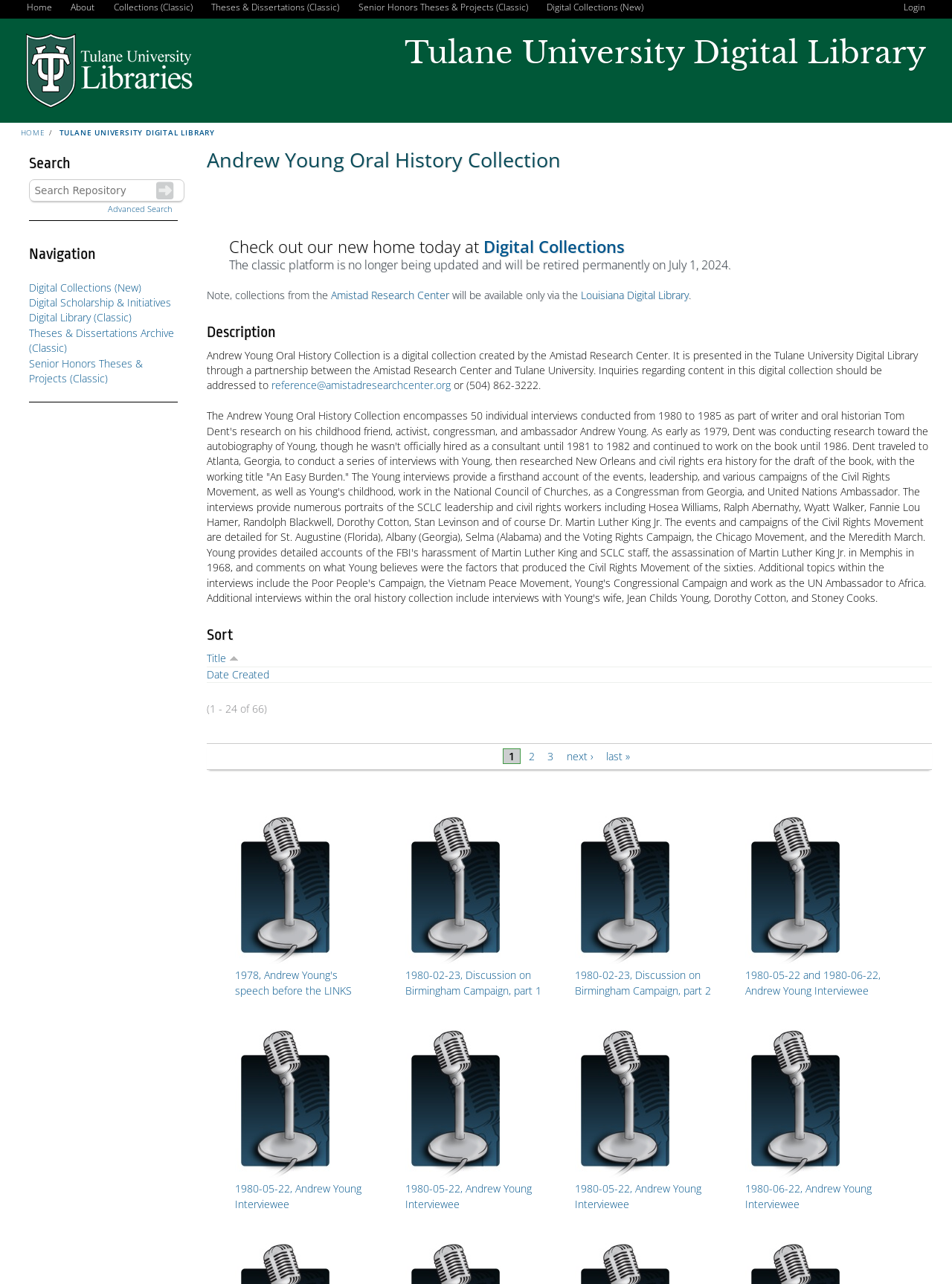Please find the bounding box coordinates of the element that needs to be clicked to perform the following instruction: "Sort by title in descending order". The bounding box coordinates should be four float numbers between 0 and 1, represented as [left, top, right, bottom].

[0.217, 0.507, 0.251, 0.518]